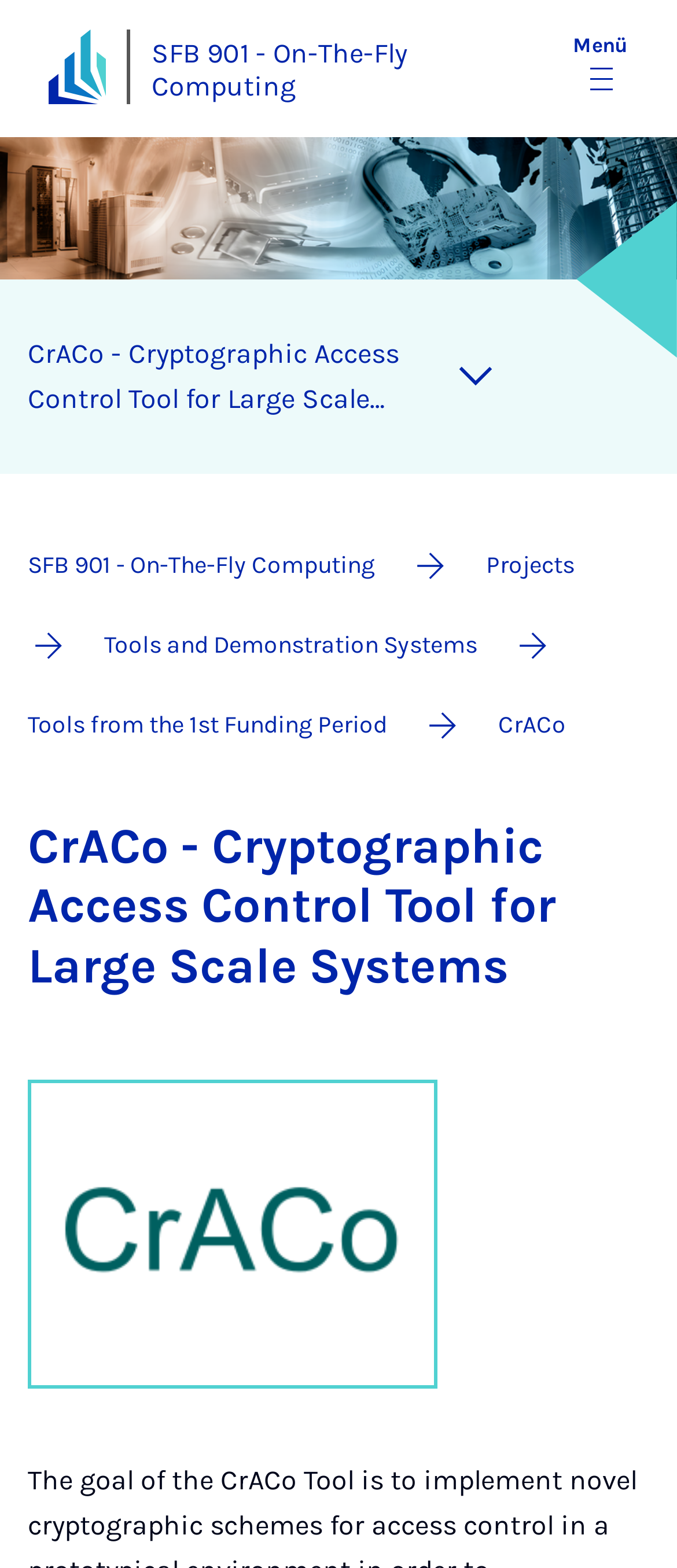Determine the bounding box coordinates of the clickable region to carry out the instruction: "Click the university logo".

[0.072, 0.018, 0.157, 0.066]